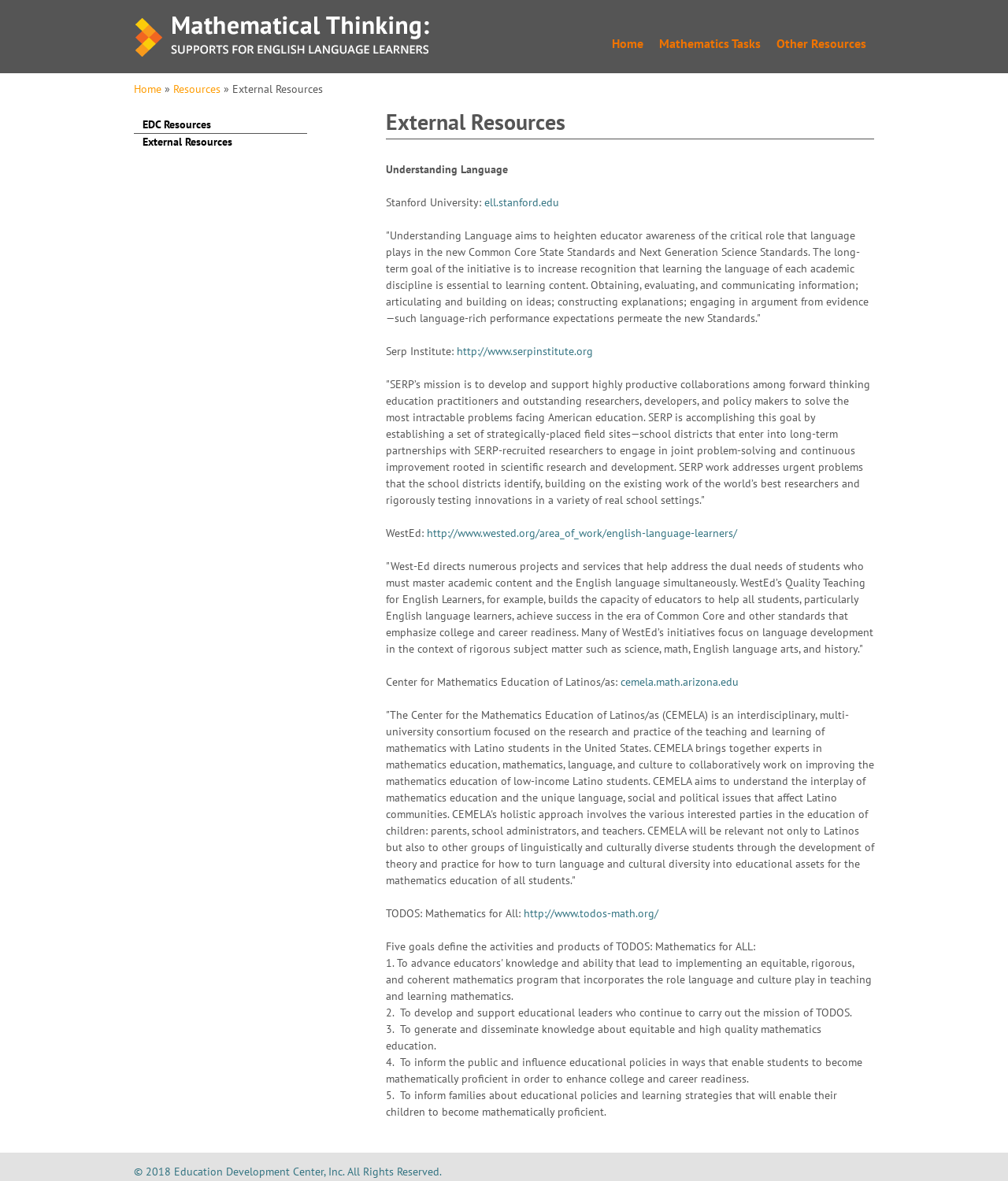Create a full and detailed caption for the entire webpage.

The webpage is titled "External Resources | Mathematical Thinking for English Language Learners" and appears to be a collection of resources related to mathematical thinking for English language learners. 

At the top of the page, there is a link to "Skip to main content" and a logo with the title "Mathematical Thinking for English Language Learners". Below this, there is a navigation menu with links to "Home", "Mathematics Tasks", and "Other Resources". 

The main content of the page is divided into sections, each describing a different external resource. These resources include "Understanding Language" from Stanford University, "Serp Institute", "WestEd", "Center for Mathematics Education of Latinos/as", and "TODOS: Mathematics for All". Each section provides a brief description of the resource and a link to its website.

The descriptions of the resources are quite detailed, providing information on their mission, goals, and focus areas. For example, "Understanding Language" aims to increase recognition of the importance of language in learning academic disciplines, while "Serp Institute" establishes partnerships between school districts and researchers to solve education problems. 

At the bottom of the page, there are links to "EDC Resources" and "External Resources", as well as a copyright notice.